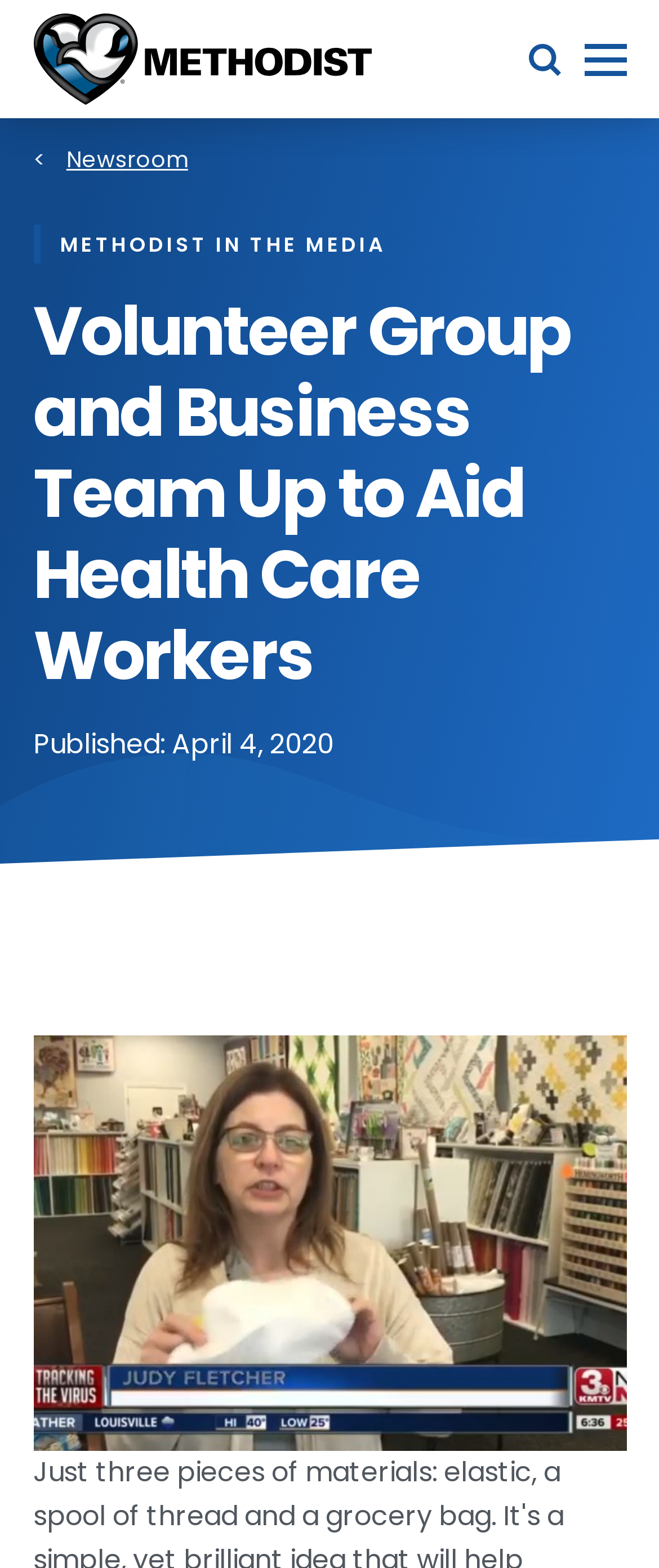When was the news article published?
Using the image as a reference, give an elaborate response to the question.

I found the answer by looking at the StaticText element with the text 'Published: April 4, 2020' at coordinates [0.05, 0.462, 0.506, 0.487]. This suggests that the news article was published on April 4, 2020.